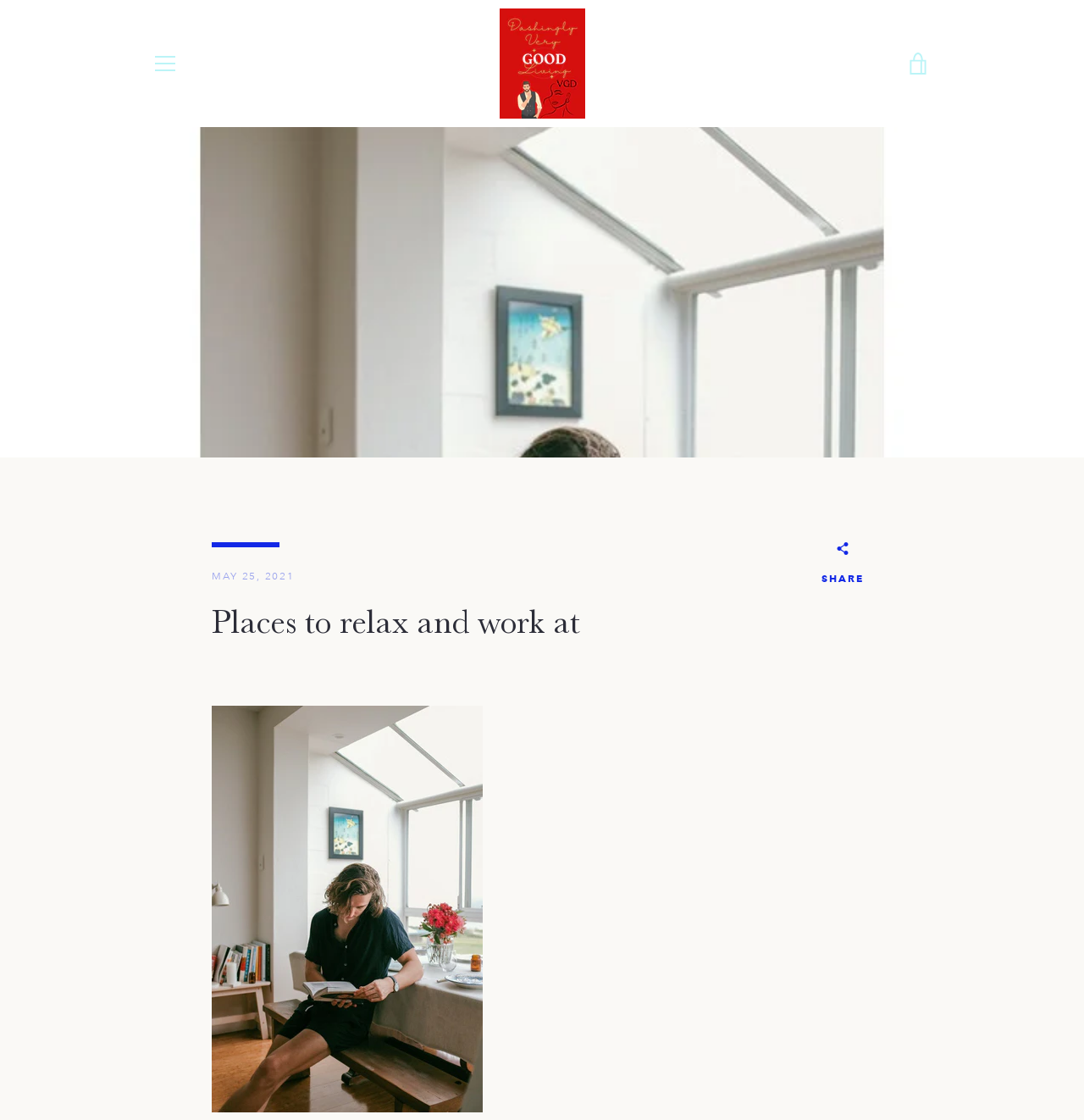What is the text on the top-left corner of the webpage?
Respond with a short answer, either a single word or a phrase, based on the image.

Places to relax and work at